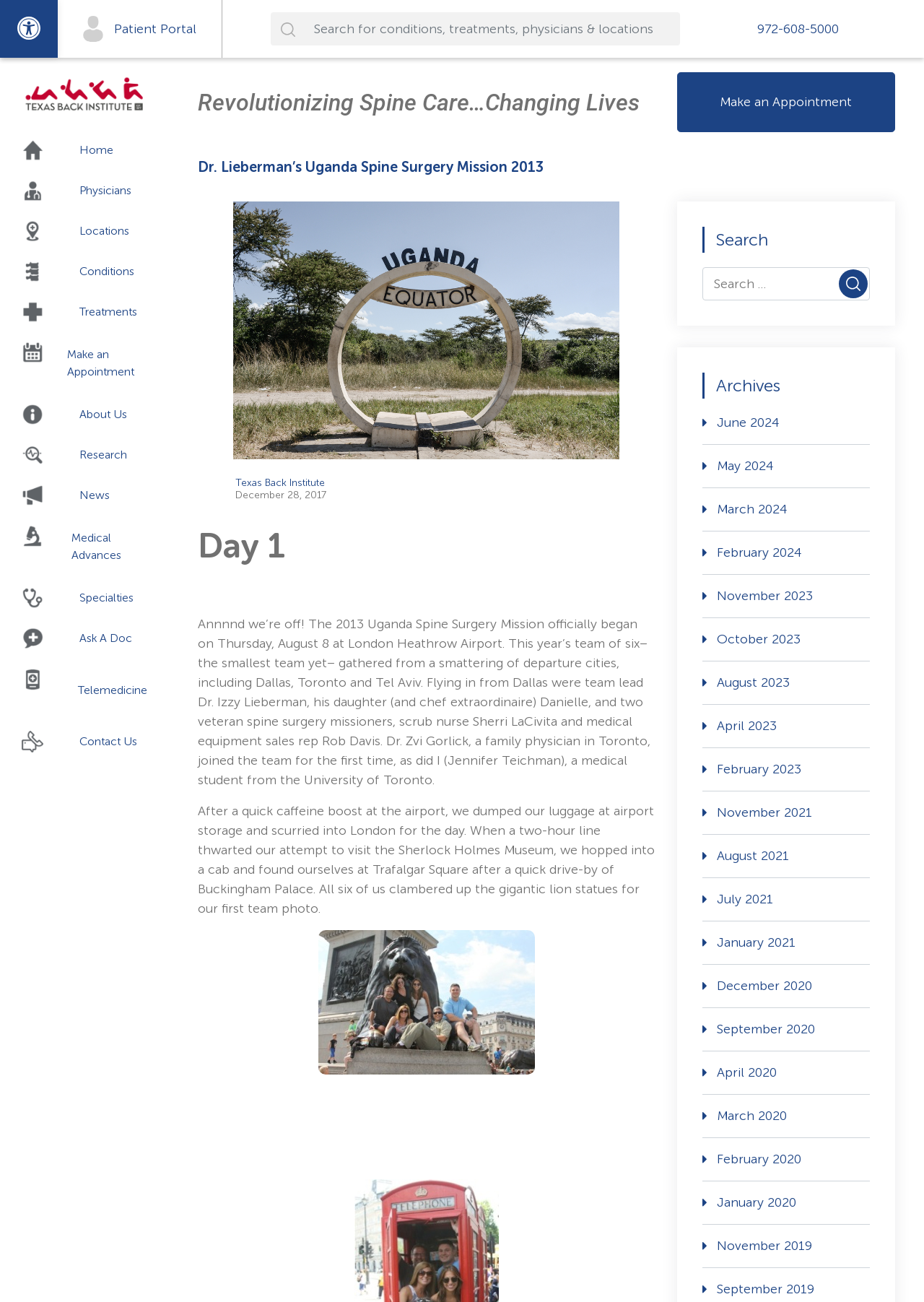What is the date mentioned in the article?
Give a detailed response to the question by analyzing the screenshot.

I found the answer by reading the text in the article which mentions 'Thursday, August 8 at London Heathrow Airport'.